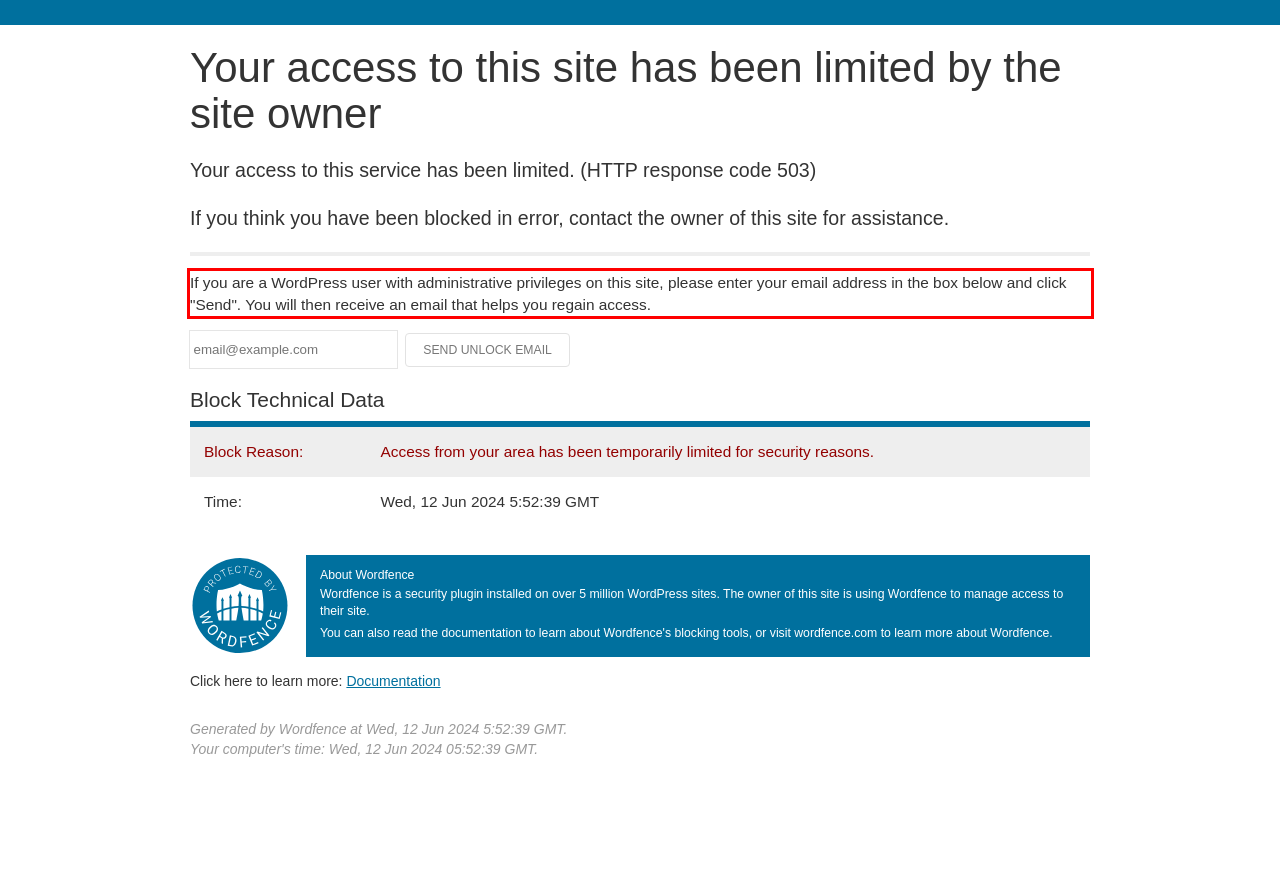Using the provided screenshot of a webpage, recognize and generate the text found within the red rectangle bounding box.

If you are a WordPress user with administrative privileges on this site, please enter your email address in the box below and click "Send". You will then receive an email that helps you regain access.